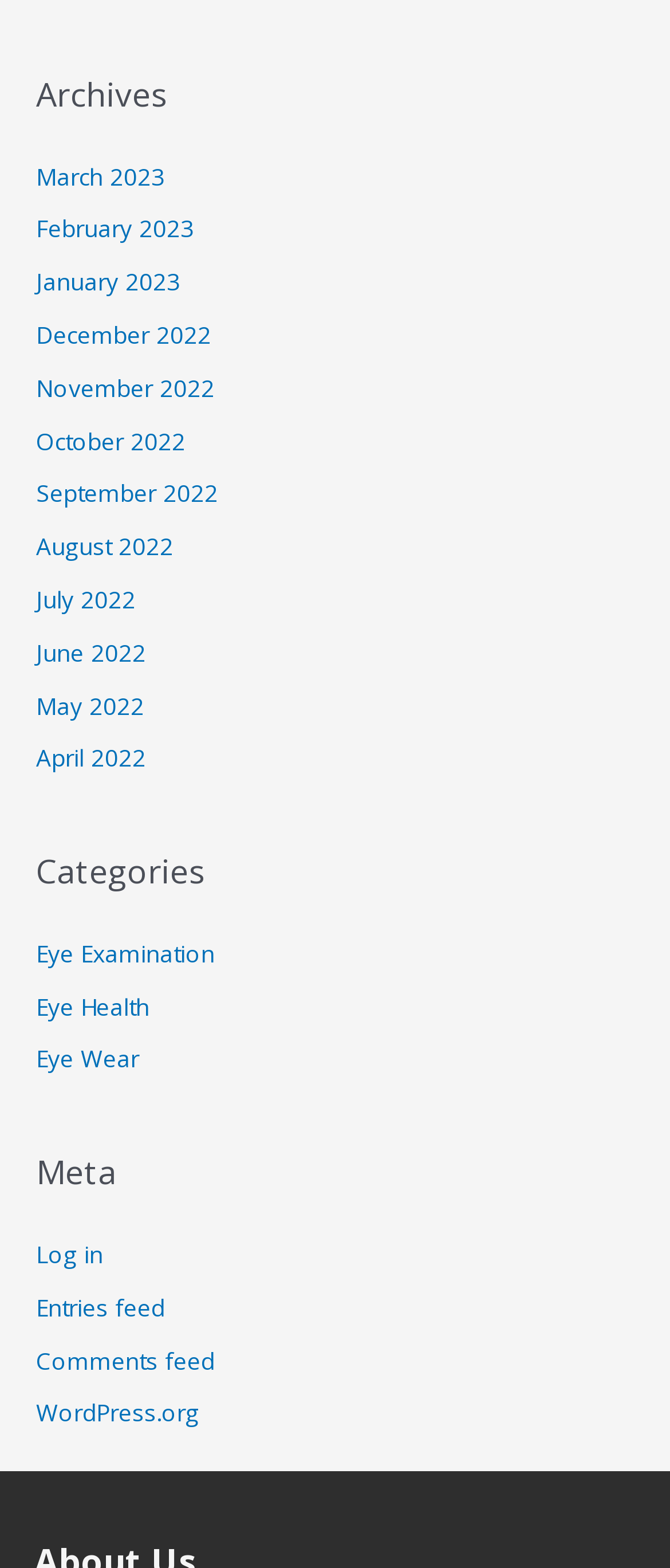Pinpoint the bounding box coordinates of the clickable area needed to execute the instruction: "Log in to the website". The coordinates should be specified as four float numbers between 0 and 1, i.e., [left, top, right, bottom].

[0.054, 0.789, 0.154, 0.81]